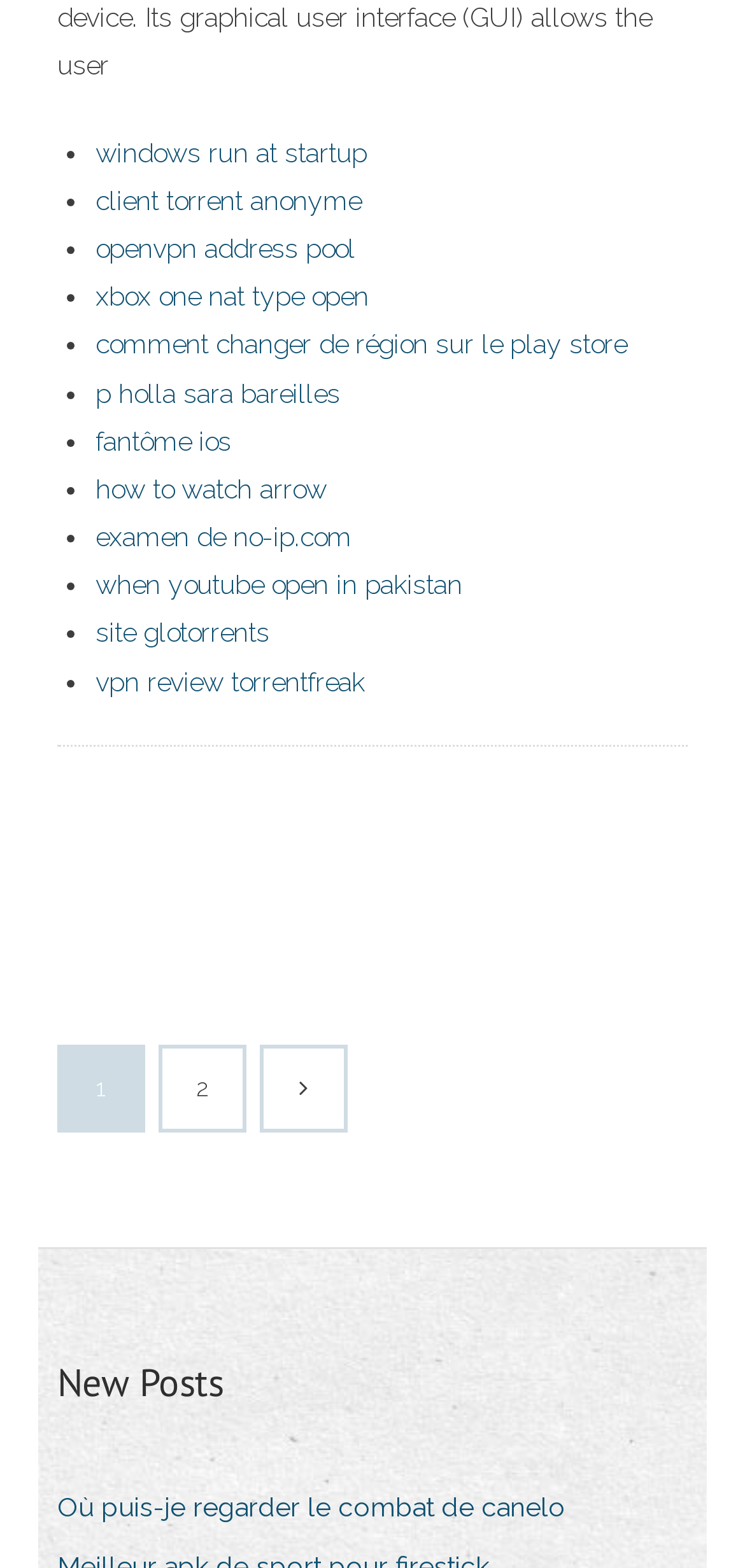What is the text of the heading above the link 'Où puis-je regarder le combat de canelo'?
Please provide a single word or phrase as your answer based on the image.

New Posts